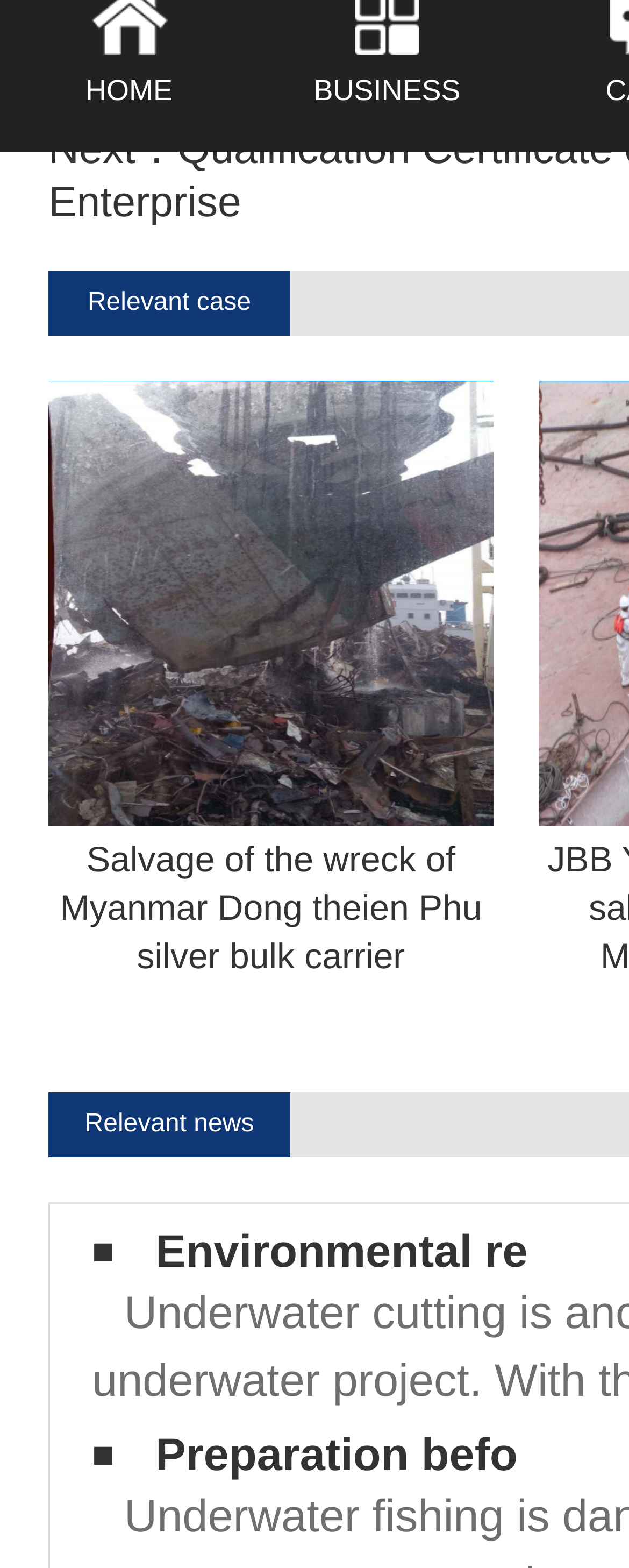Find the bounding box coordinates corresponding to the UI element with the description: "Environmental re [2022-05-16]". The coordinates should be formatted as [left, top, right, bottom], with values as floats between 0 and 1.

[0.247, 0.781, 0.839, 0.814]